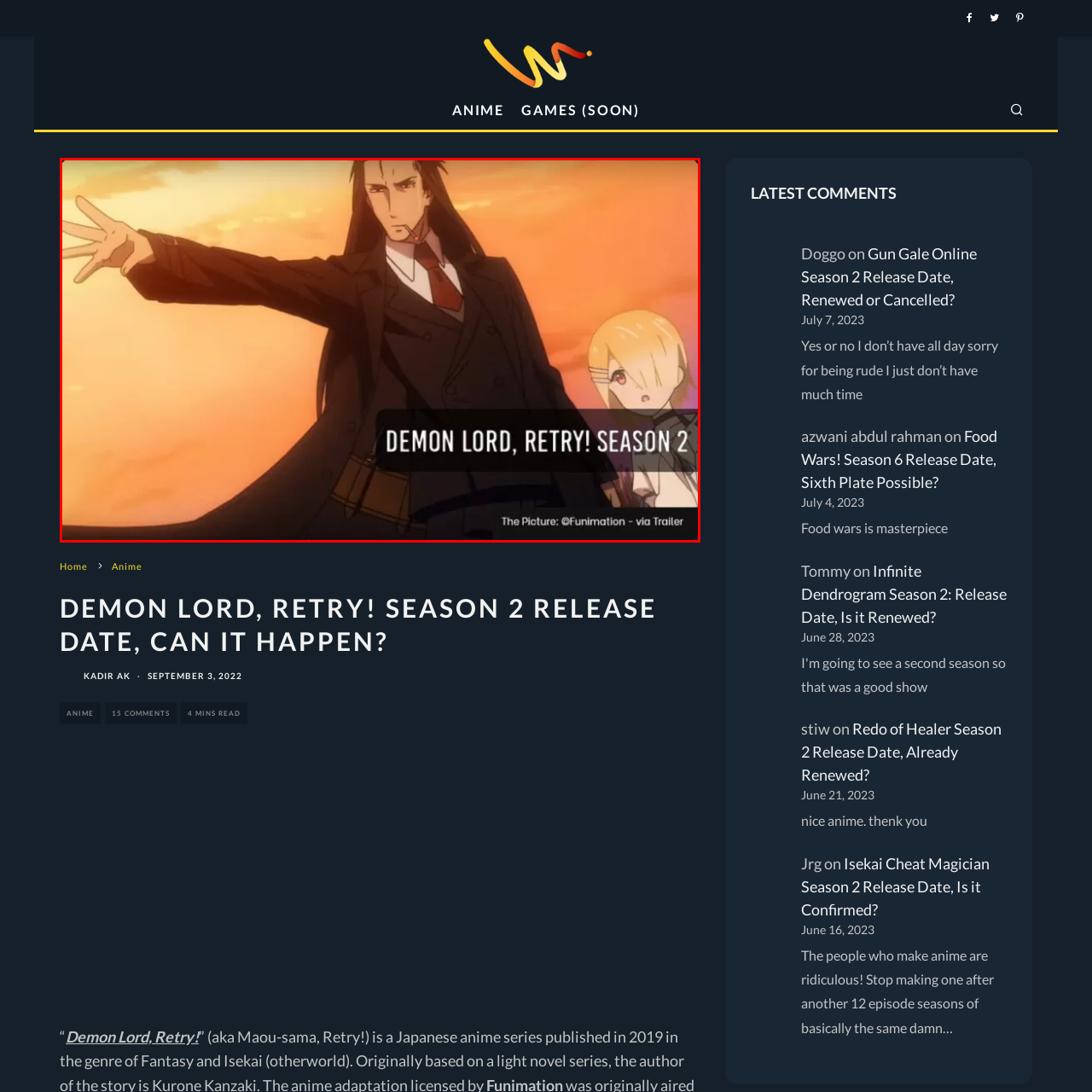Consider the image within the red frame and reply with a brief answer: How many characters are prominently featured in the image?

Two